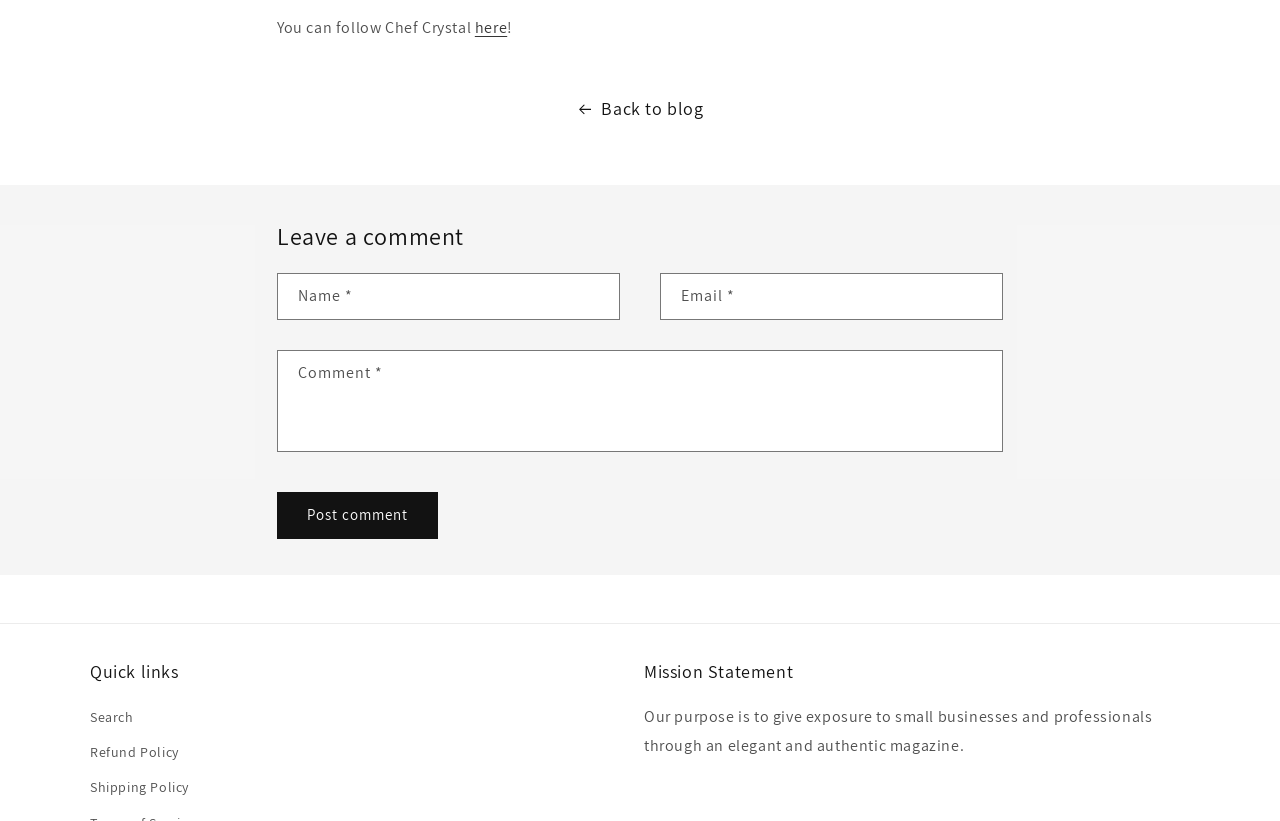Highlight the bounding box coordinates of the region I should click on to meet the following instruction: "Search".

[0.07, 0.859, 0.104, 0.895]